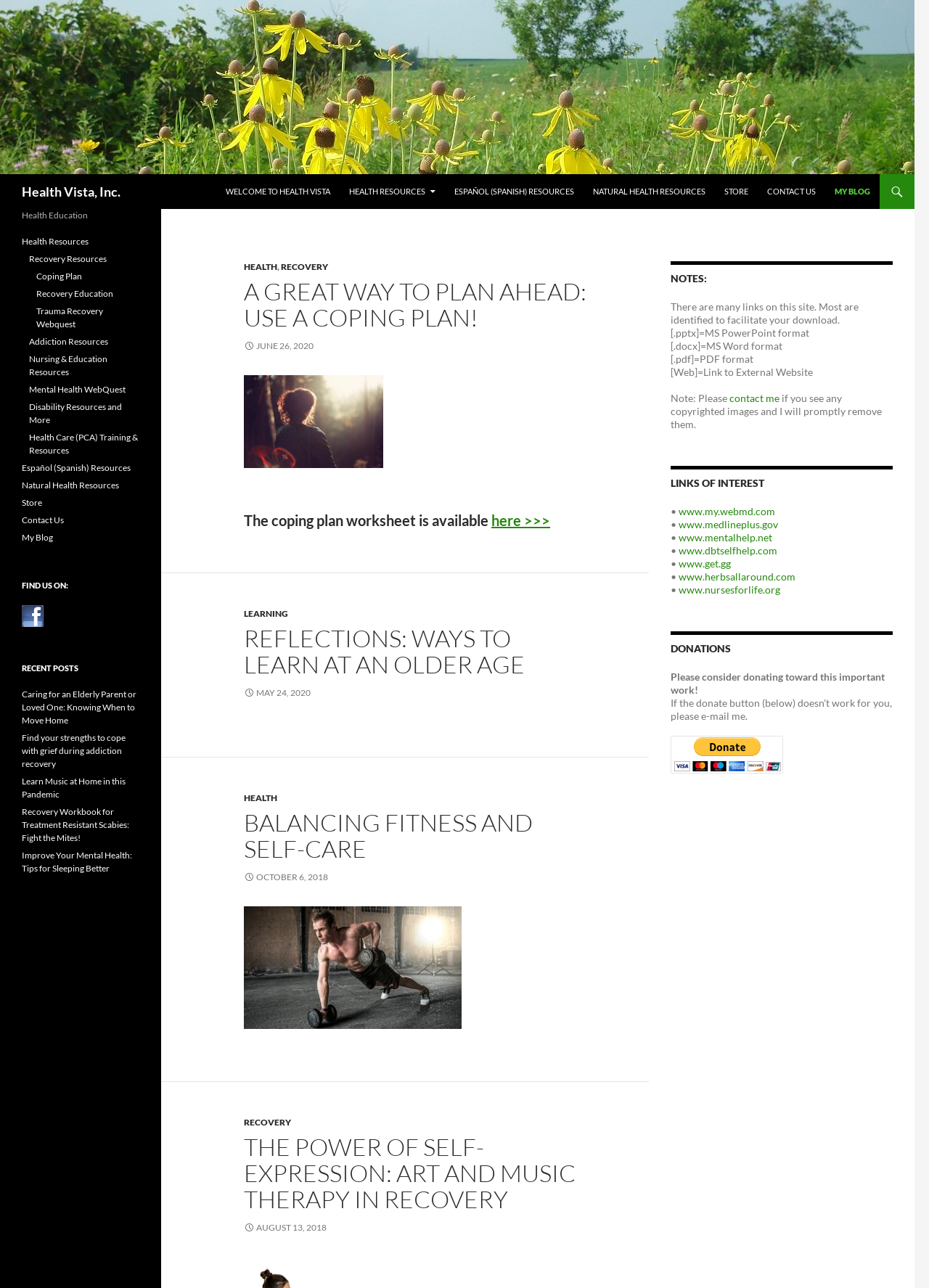What is the format of the file linked in the second blog post?
Kindly offer a comprehensive and detailed response to the question.

The format of the file linked in the second blog post can be found in the text '[.pptx]=MS PowerPoint format'.